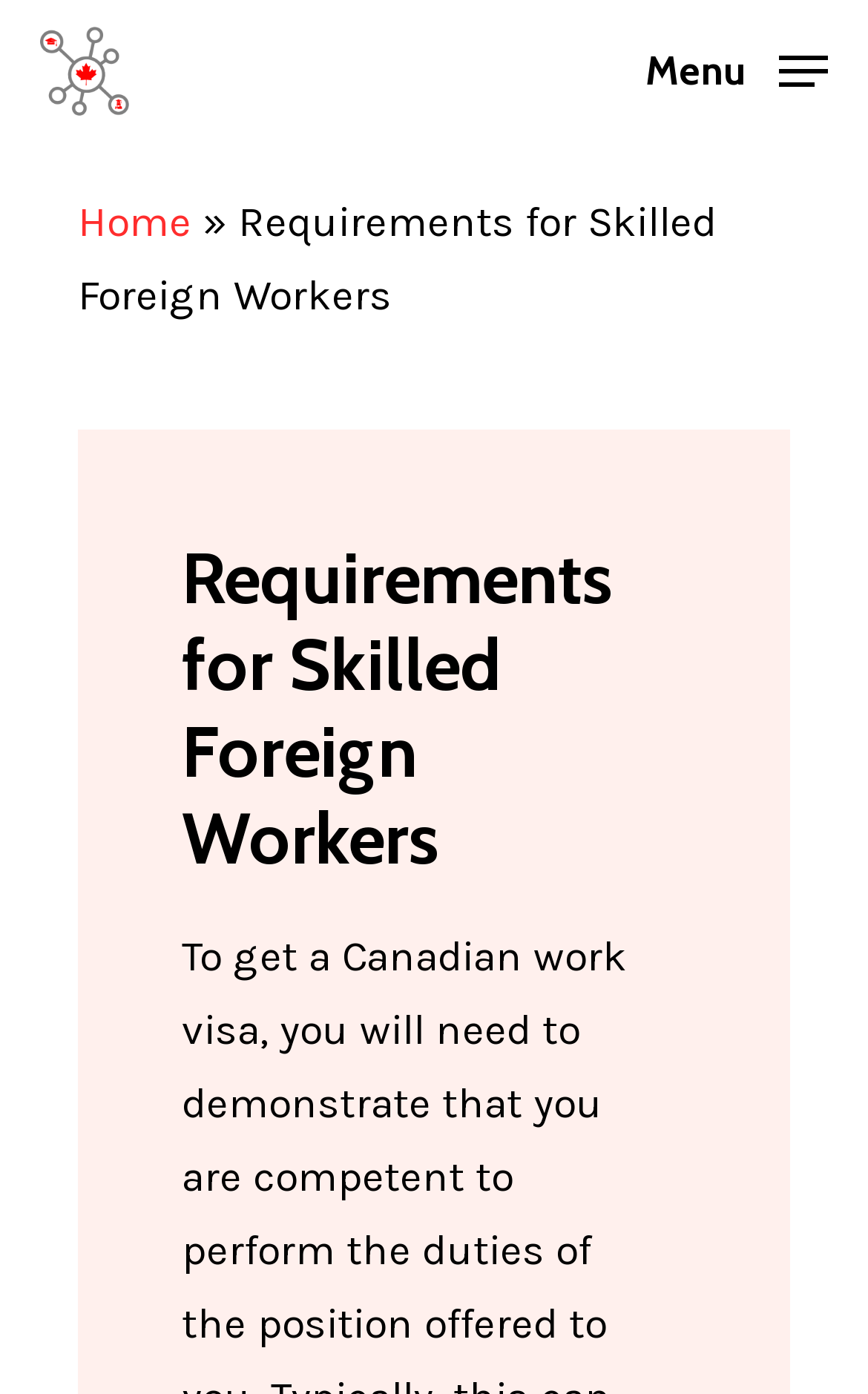Based on the image, provide a detailed and complete answer to the question: 
How many navigation menu items are there?

I found the navigation menu by looking at the top-right corner of the webpage, where I saw a link with the text 'Navigation Menu'. Since there is only one link below it, which is 'Home', I concluded that there is only one navigation menu item.